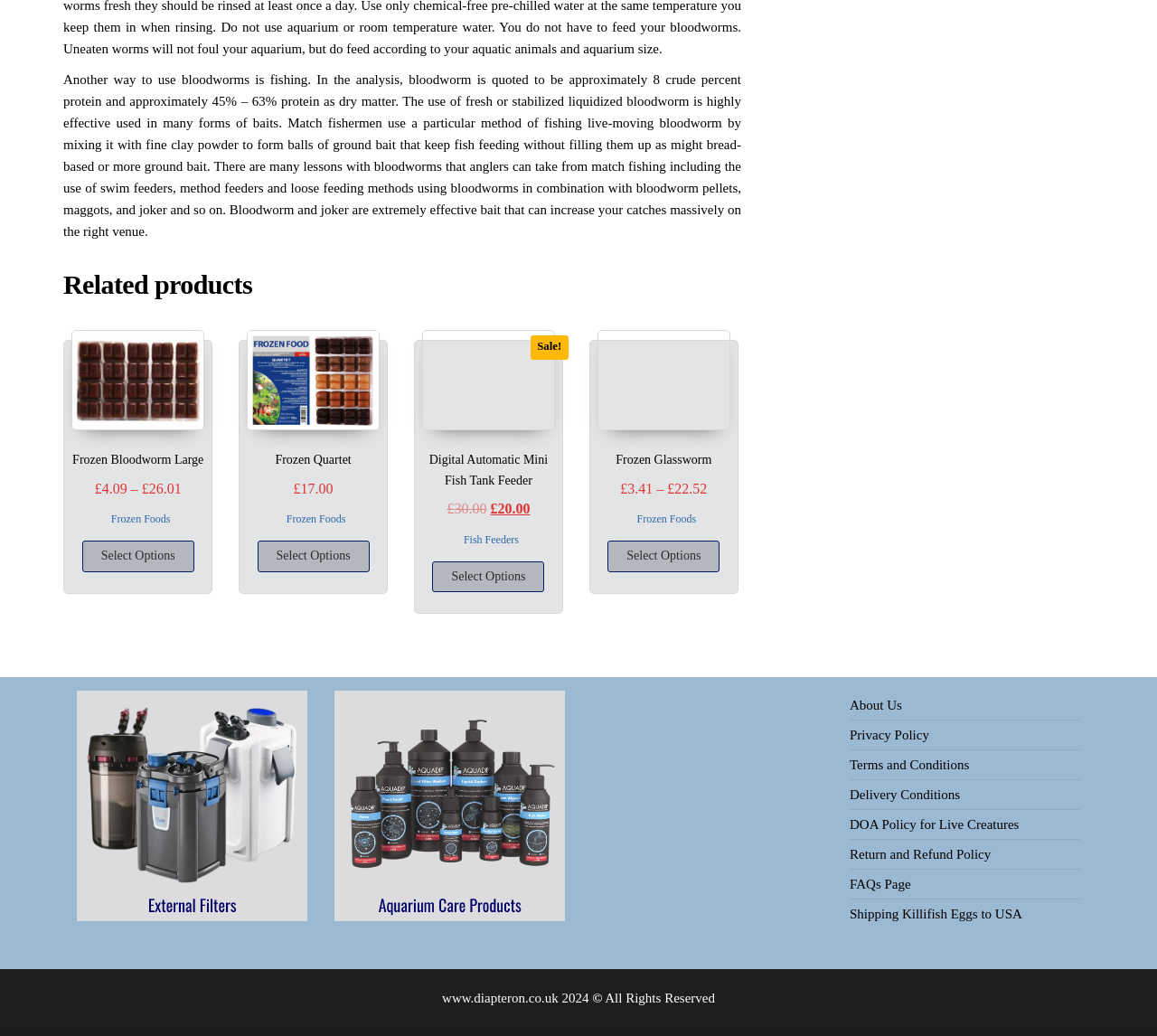Pinpoint the bounding box coordinates of the clickable area necessary to execute the following instruction: "Go to 'Minerals for Shrimps'". The coordinates should be given as four float numbers between 0 and 1, namely [left, top, right, bottom].

[0.512, 0.769, 0.711, 0.783]